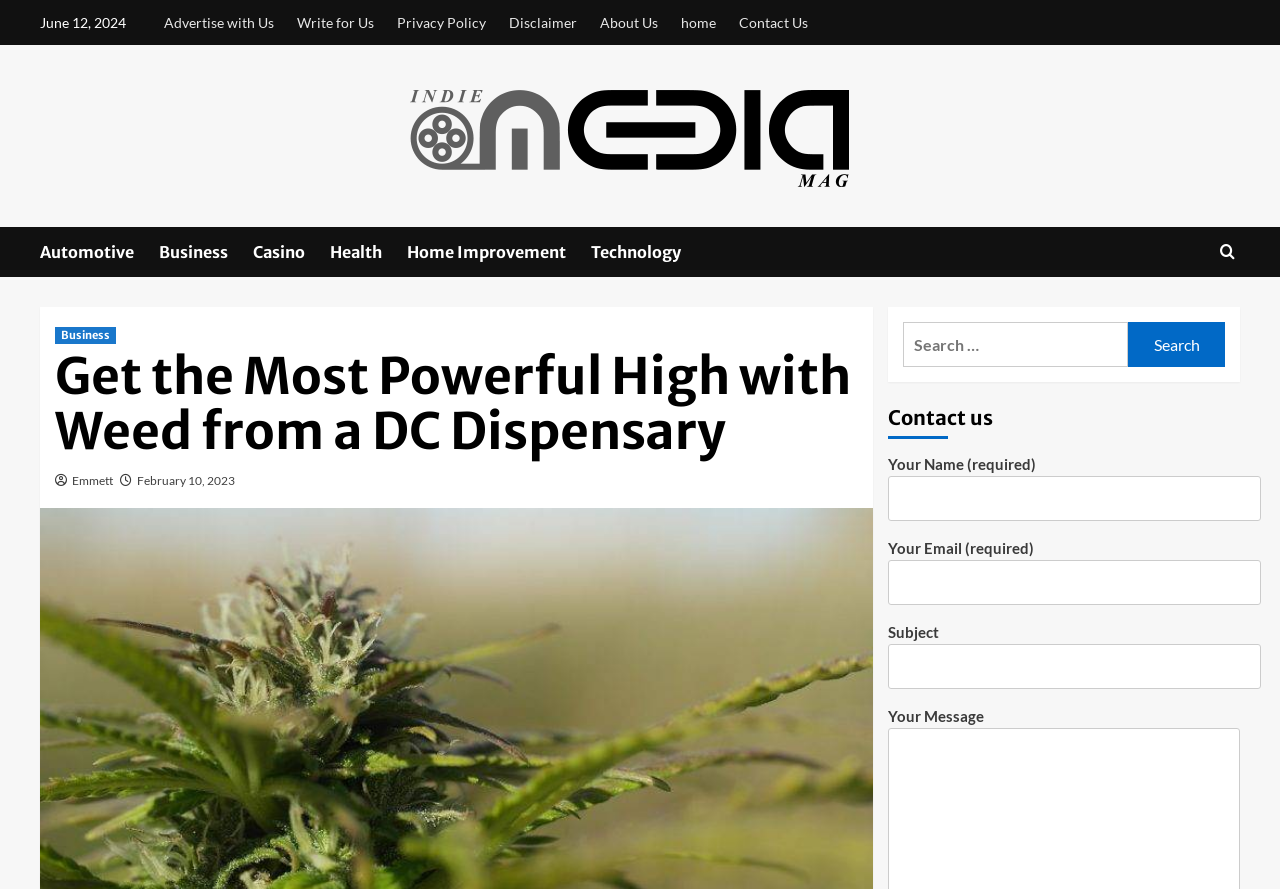Determine the bounding box coordinates for the UI element with the following description: "parent_node: Search for: value="Search"". The coordinates should be four float numbers between 0 and 1, represented as [left, top, right, bottom].

[0.881, 0.362, 0.957, 0.413]